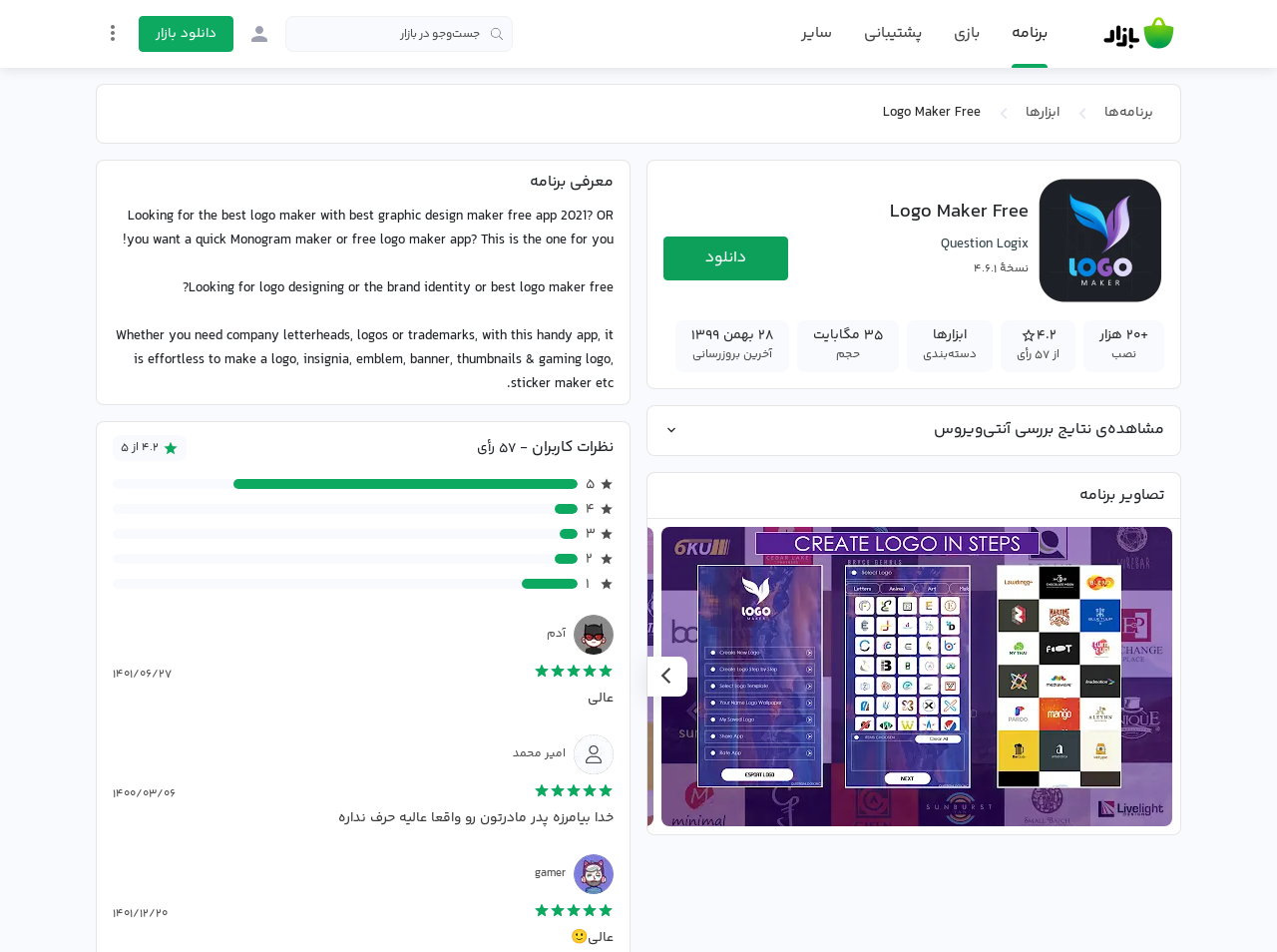Given the webpage screenshot and the description, determine the bounding box coordinates (top-left x, top-left y, bottom-right x, bottom-right y) that define the location of the UI element matching this description: title="منوی تنظیمات"

[0.074, 0.015, 0.102, 0.053]